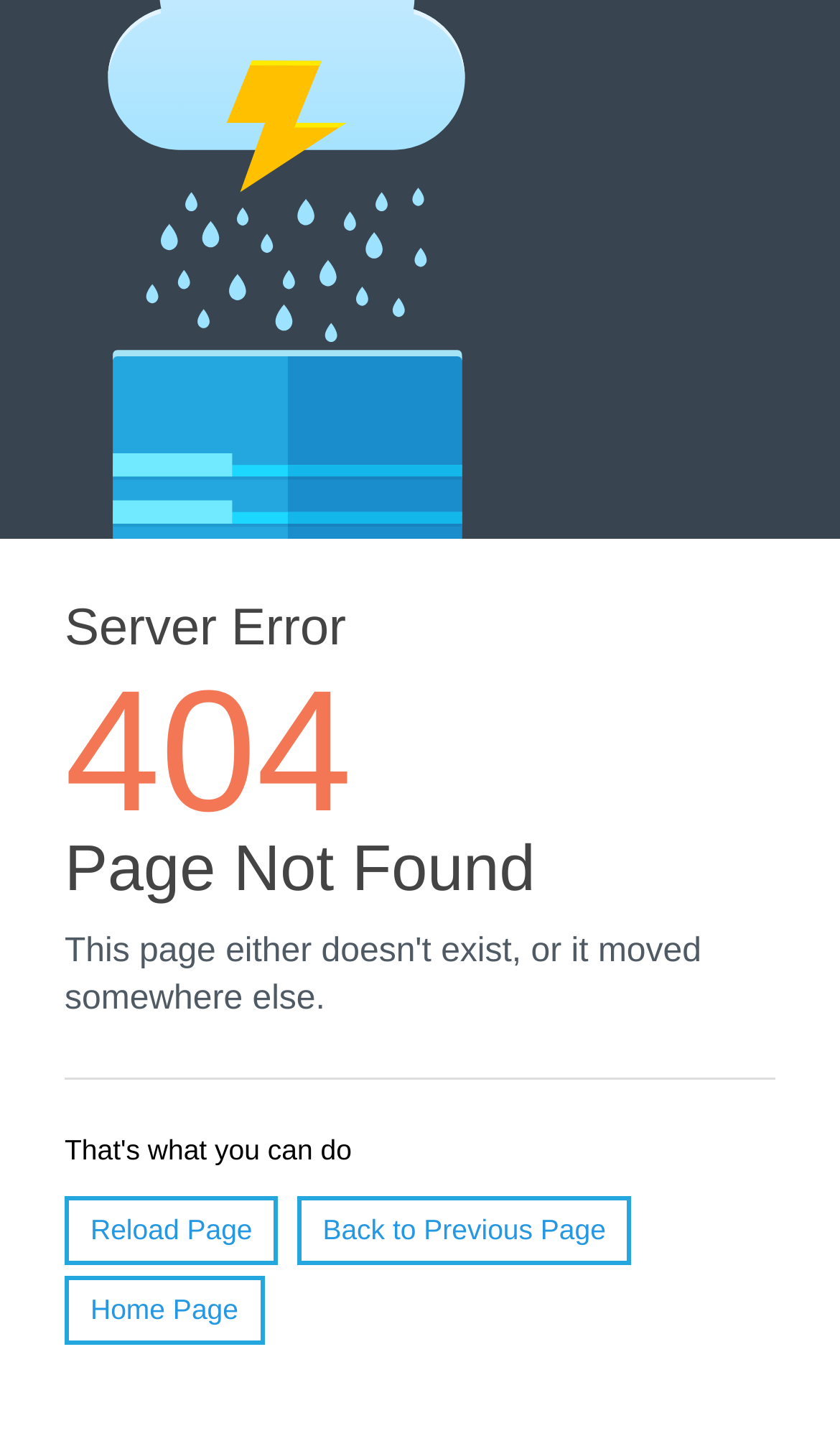Locate the bounding box of the UI element described by: "Reload Page" in the given webpage screenshot.

[0.077, 0.836, 0.331, 0.884]